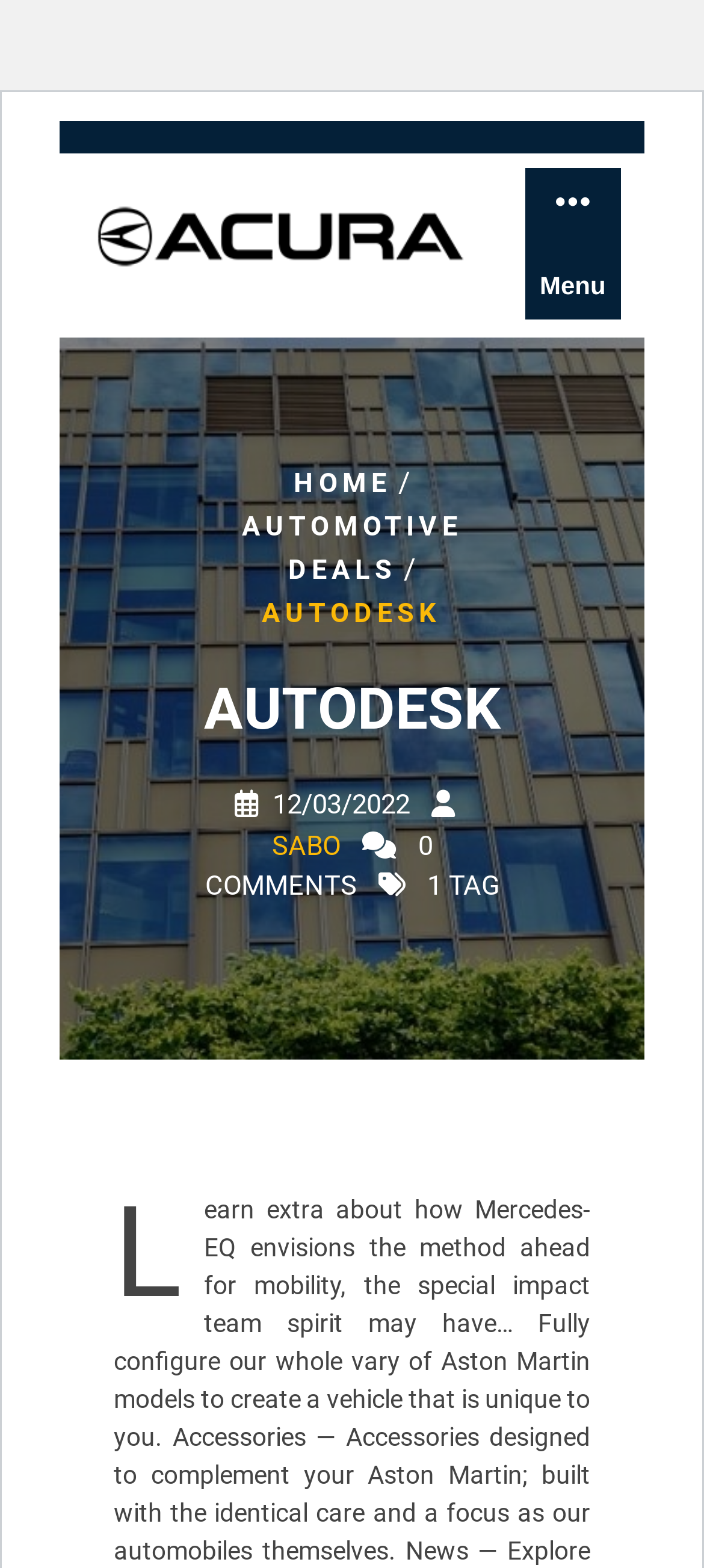What is the brand name mentioned in the top-left corner?
Examine the image and provide an in-depth answer to the question.

I found a heading element with the text 'AUTODESK' and bounding box coordinates [0.29, 0.432, 0.71, 0.473], which suggests that it is a brand name mentioned in the top-left corner of the webpage.